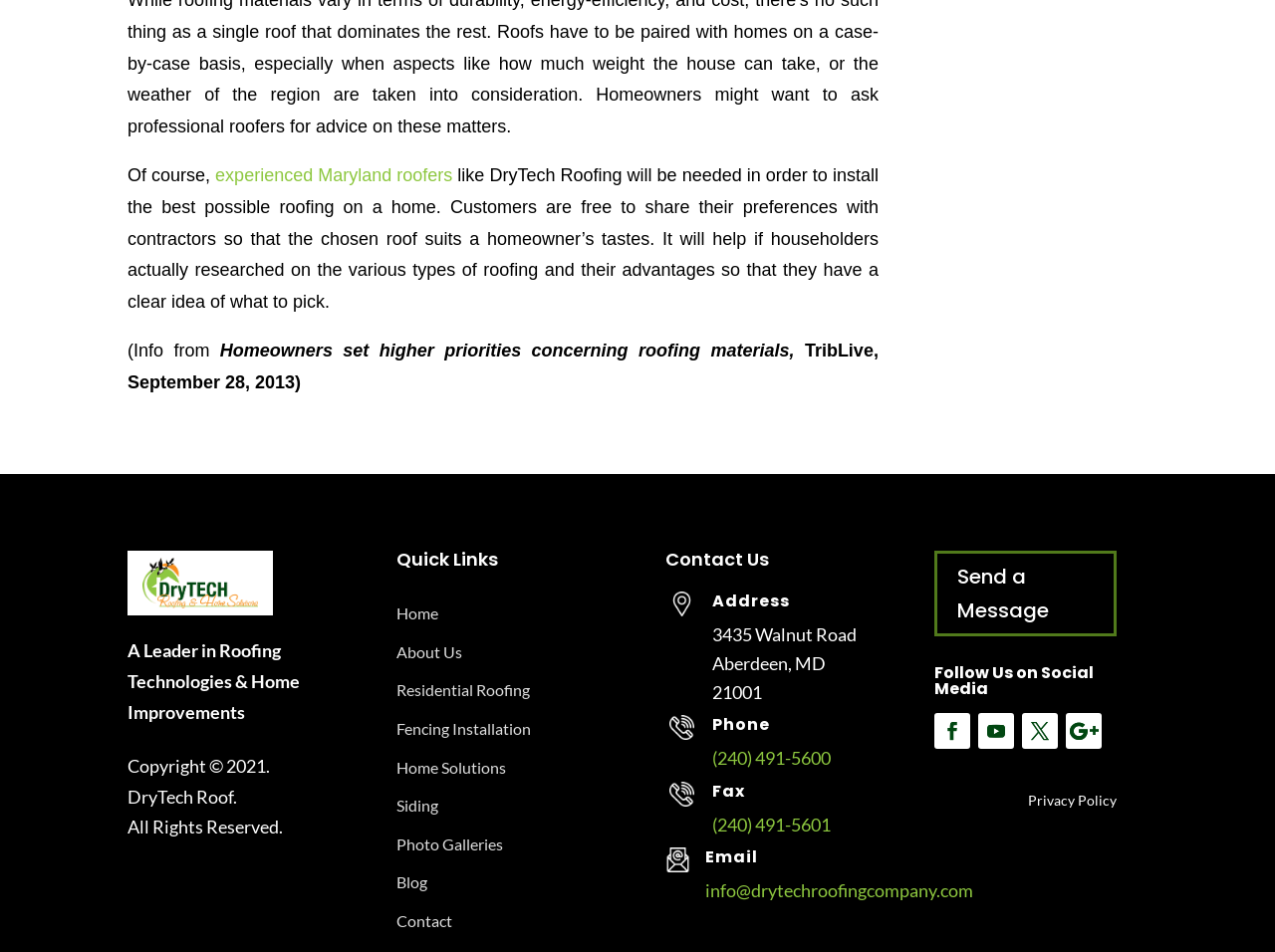Identify the bounding box coordinates of the element that should be clicked to fulfill this task: "Call (240) 491-5600". The coordinates should be provided as four float numbers between 0 and 1, i.e., [left, top, right, bottom].

[0.559, 0.785, 0.652, 0.808]